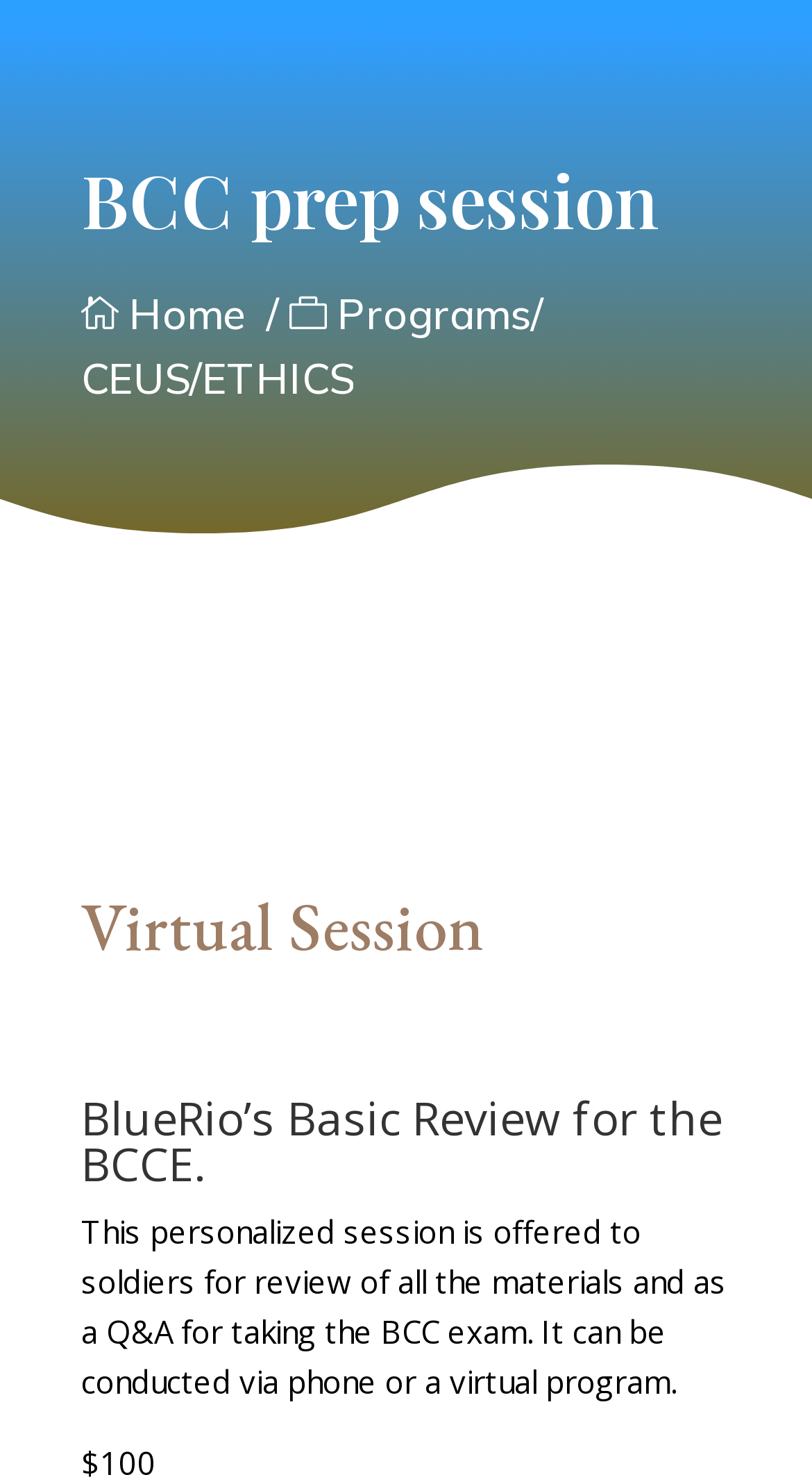Please respond in a single word or phrase: 
What are the available formats for the virtual session?

Phone or virtual program